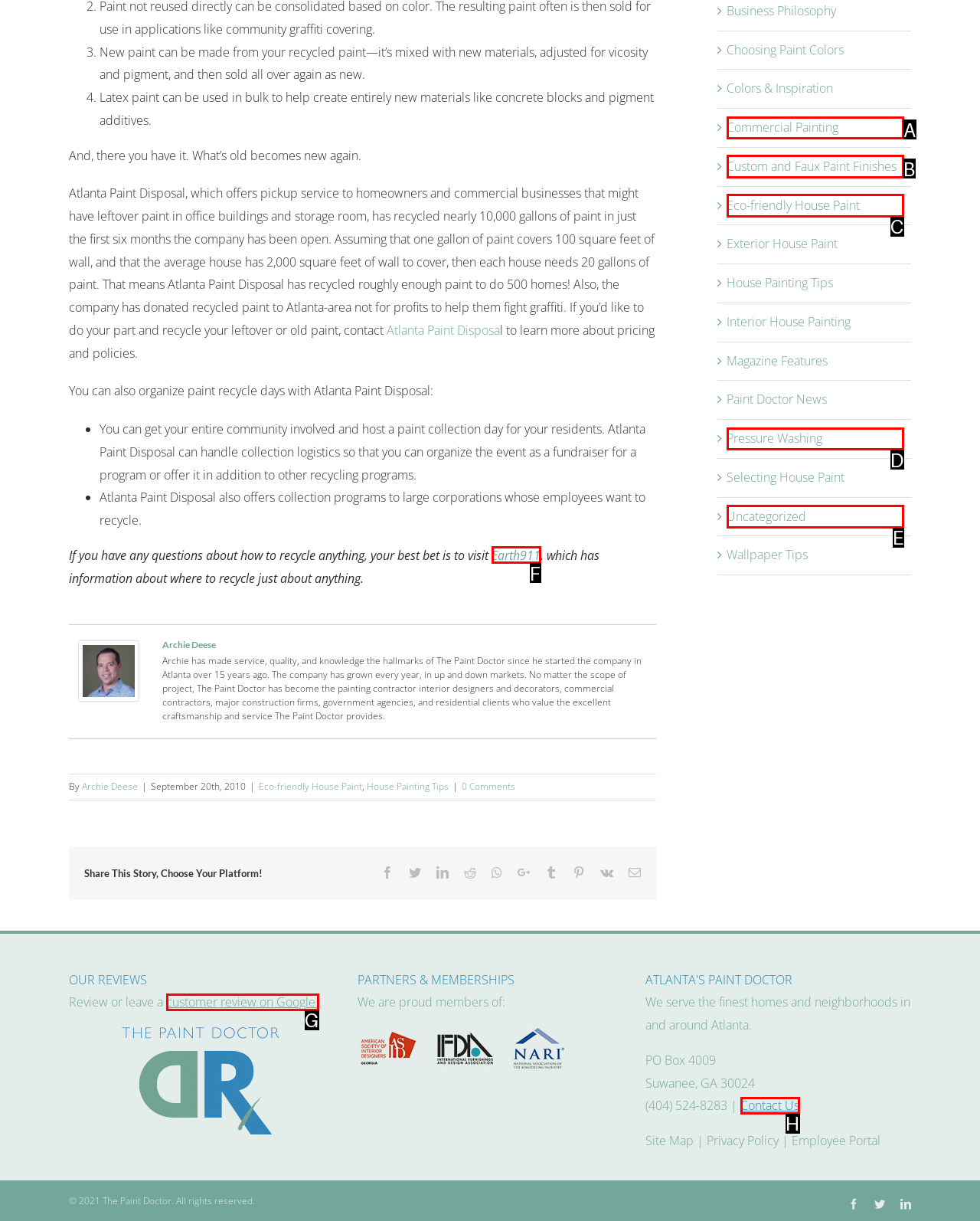Find the option that matches this description: Earth911
Provide the matching option's letter directly.

F